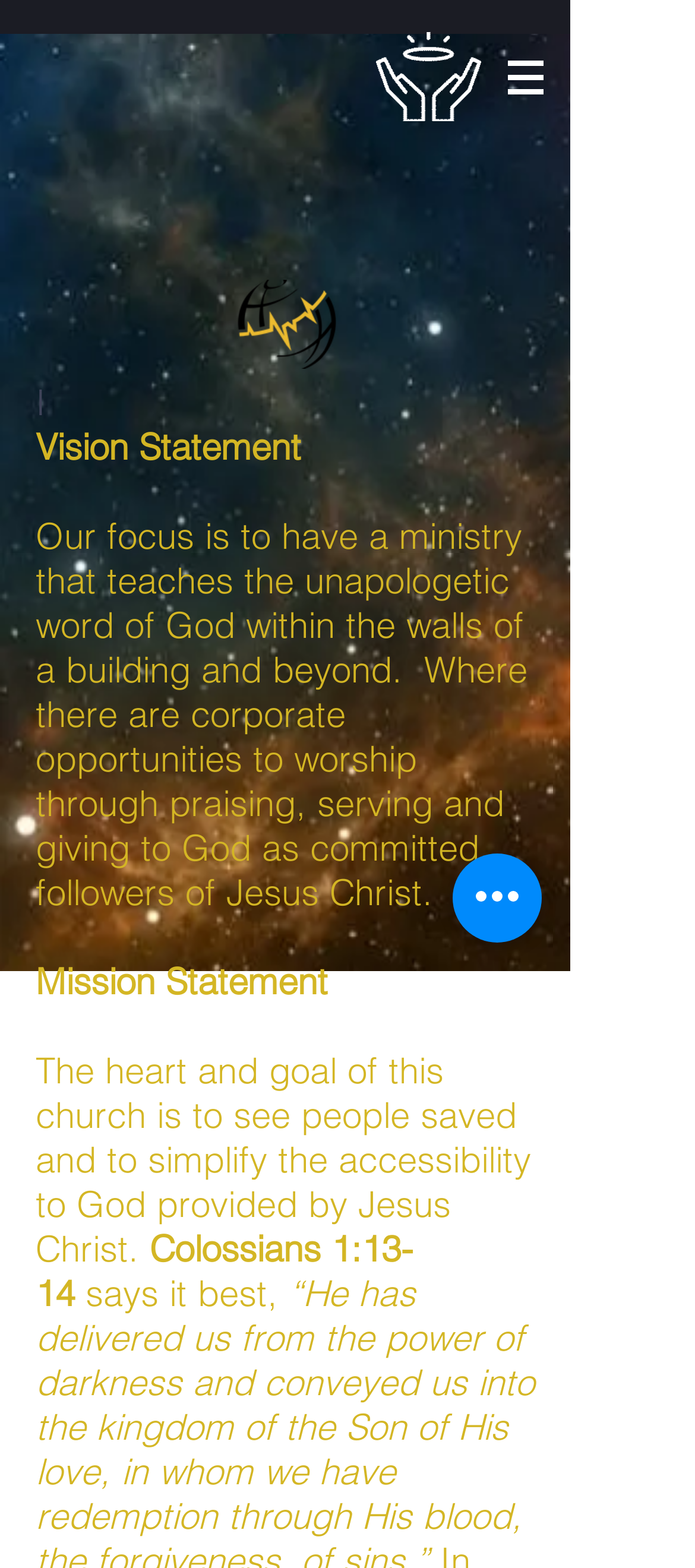Explain the webpage in detail.

The webpage is about the vision and mission of Empowered Life Church. At the top, there is a navigation section with a button labeled "Site" and a dropdown menu icon. To the left of the navigation section, there is a link. Below the navigation section, there is a prominent image of a globe, likely representing the church's global outreach.

On the left side of the page, there is a section with a series of static text elements. The first text element is a single letter "I", followed by the "Vision Statement" header. Below the header, there is a paragraph of text describing the church's focus on teaching the word of God and providing opportunities for worship. The text is divided into two sections, with a blank line in between.

Further down, there is another header labeled "Mission Statement", followed by a paragraph of text describing the church's goal of saving people and simplifying access to God through Jesus Christ. Below the mission statement, there is a Bible verse reference, "Colossians 1:13-14", followed by a sentence that says the verse "says it best".

At the bottom right of the page, there is a button labeled "Quick actions".